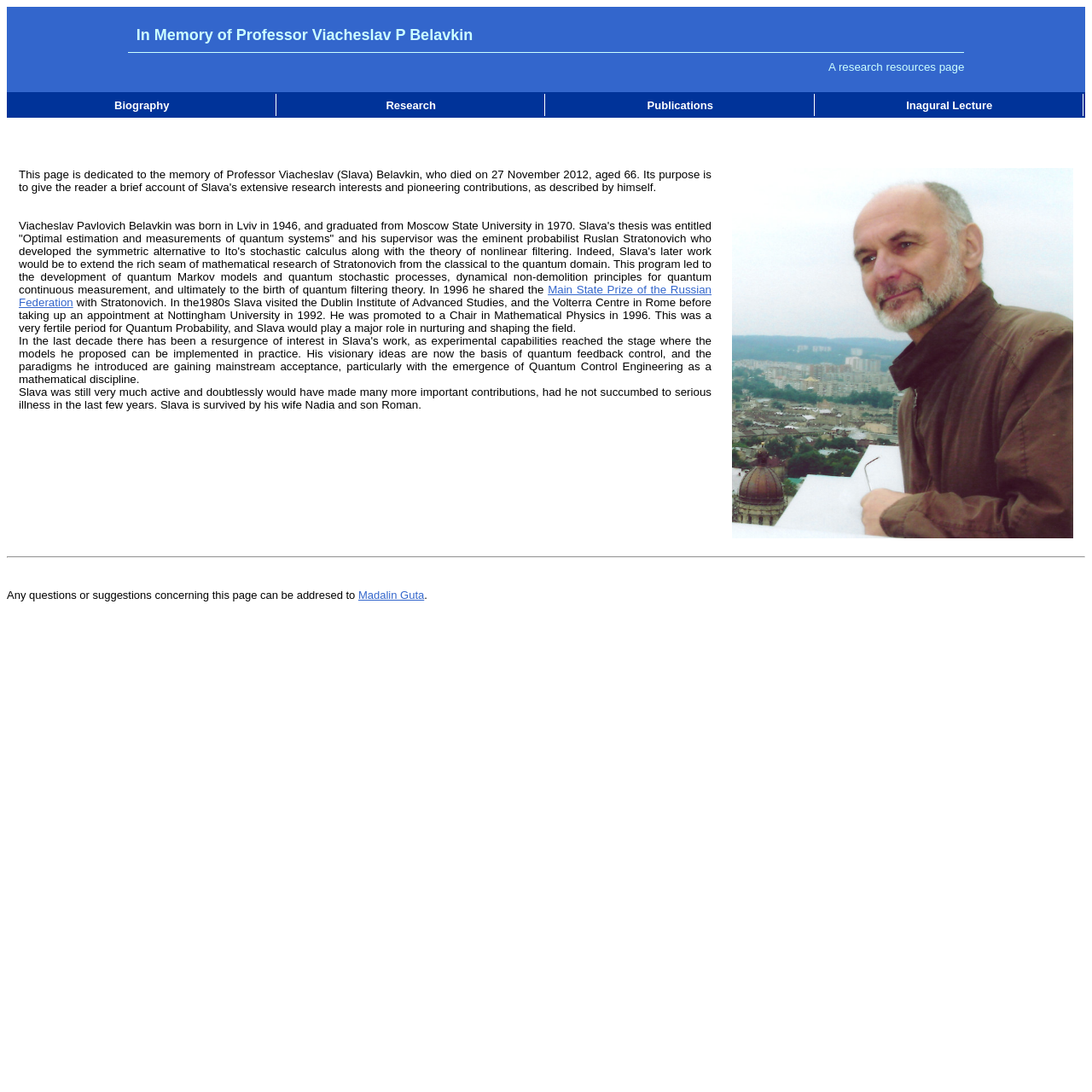Respond to the following question with a brief word or phrase:
Who can be contacted for questions or suggestions about this webpage?

Madalin Guta